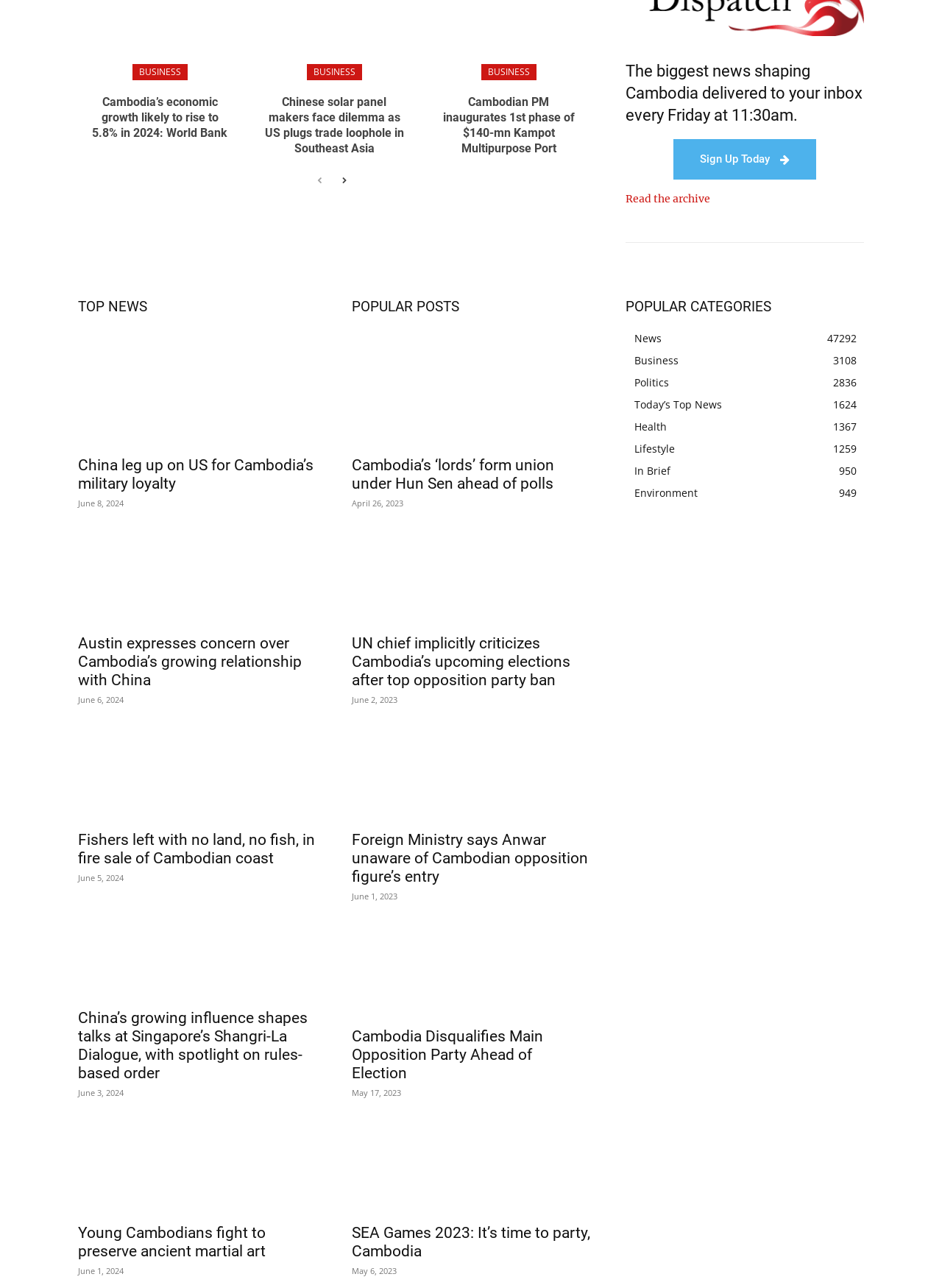Determine the bounding box coordinates of the clickable element to complete this instruction: "View the archive". Provide the coordinates in the format of four float numbers between 0 and 1, [left, top, right, bottom].

[0.664, 0.149, 0.754, 0.16]